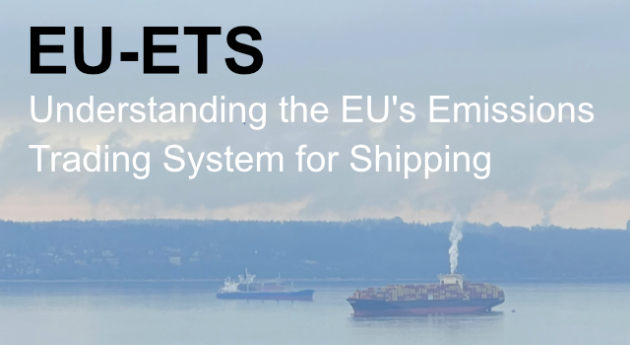What is the larger vessel in the foreground emitting?
Please look at the screenshot and answer in one word or a short phrase.

A plume of smoke